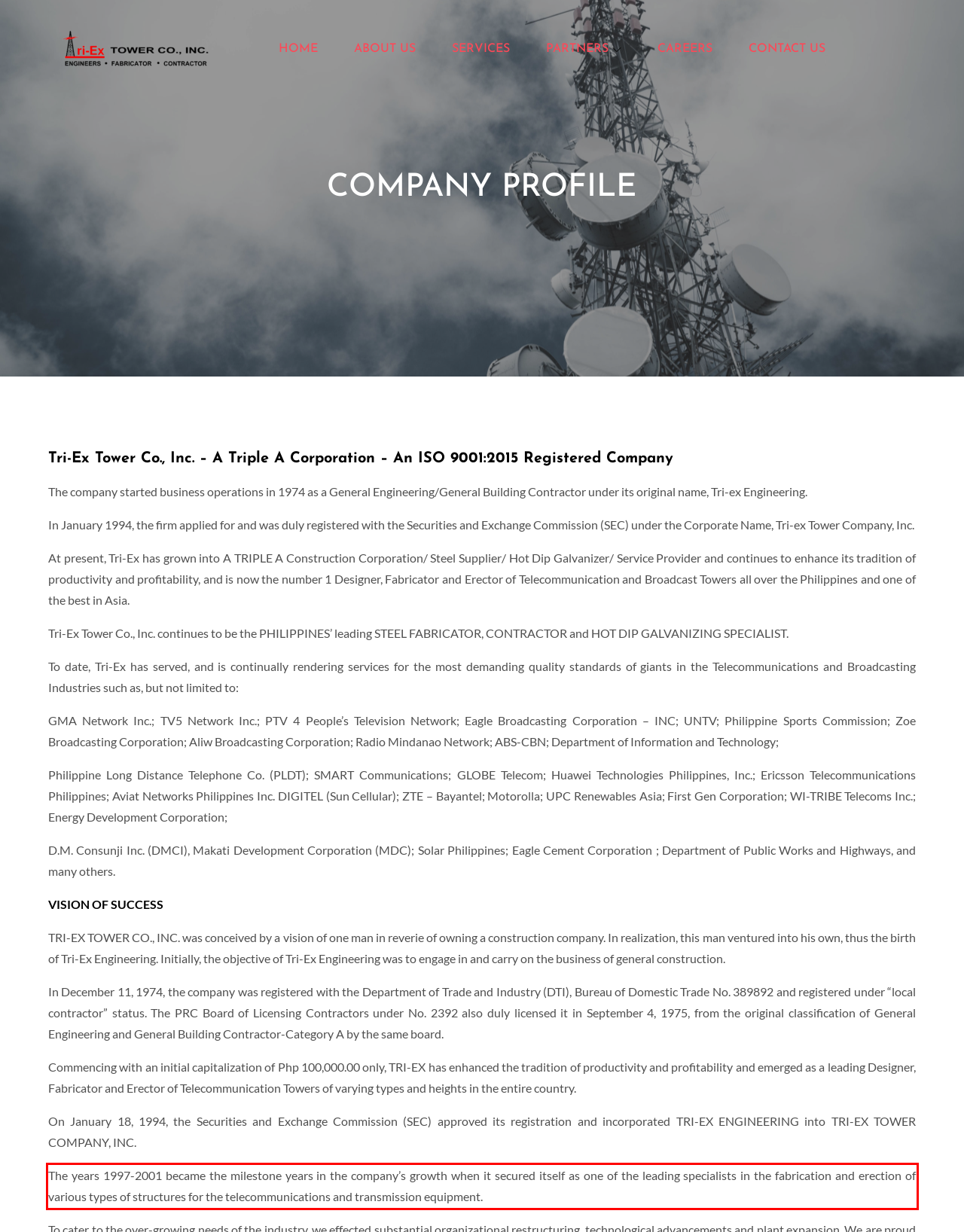Please look at the screenshot provided and find the red bounding box. Extract the text content contained within this bounding box.

The years 1997-2001 became the milestone years in the company’s growth when it secured itself as one of the leading specialists in the fabrication and erection of various types of structures for the telecommunications and transmission equipment.